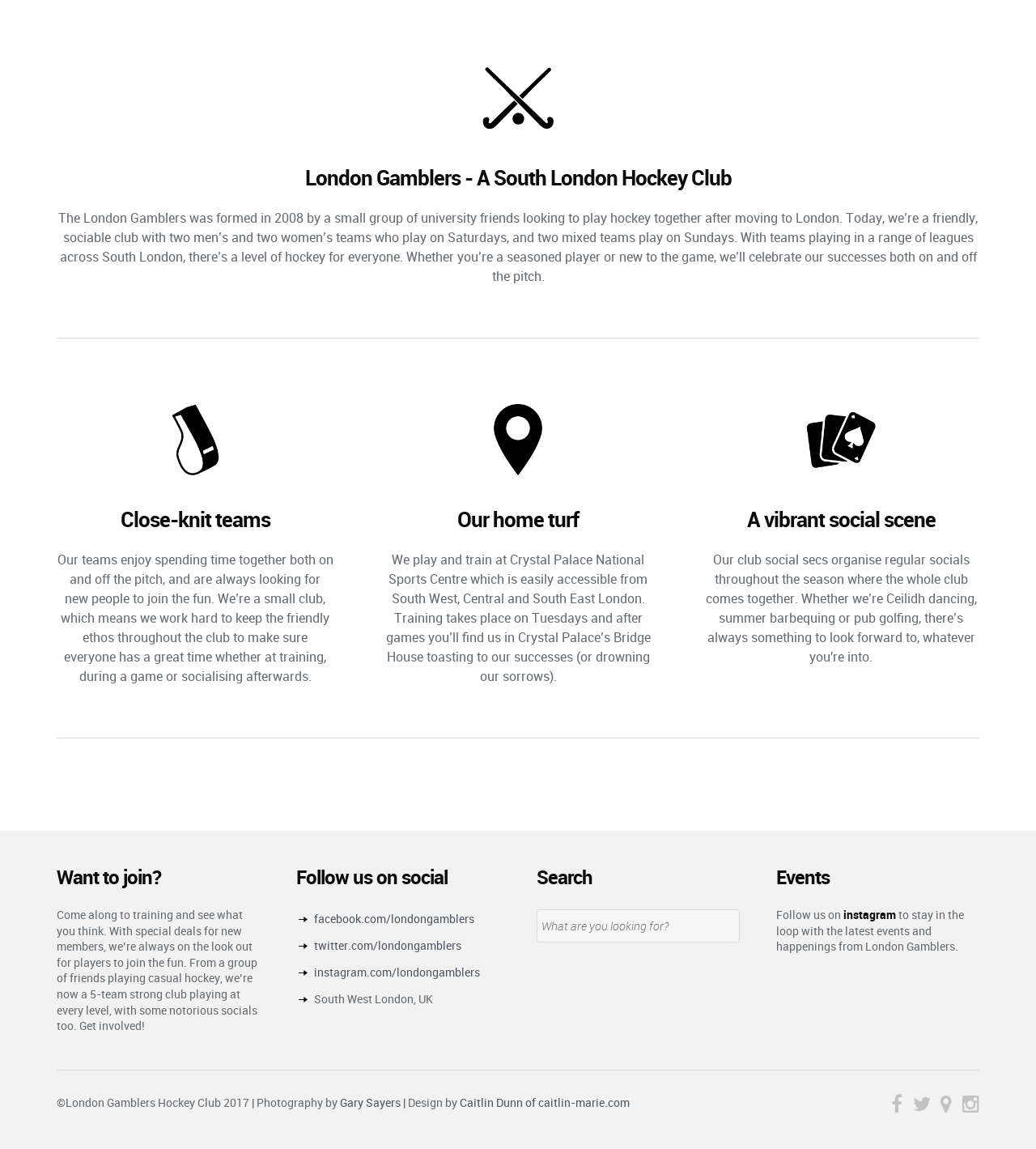What is the name of the hockey club?
Using the image as a reference, give an elaborate response to the question.

The name of the hockey club can be found in the heading element 'London Gamblers - A South London Hockey Club' which is located at the top of the webpage.